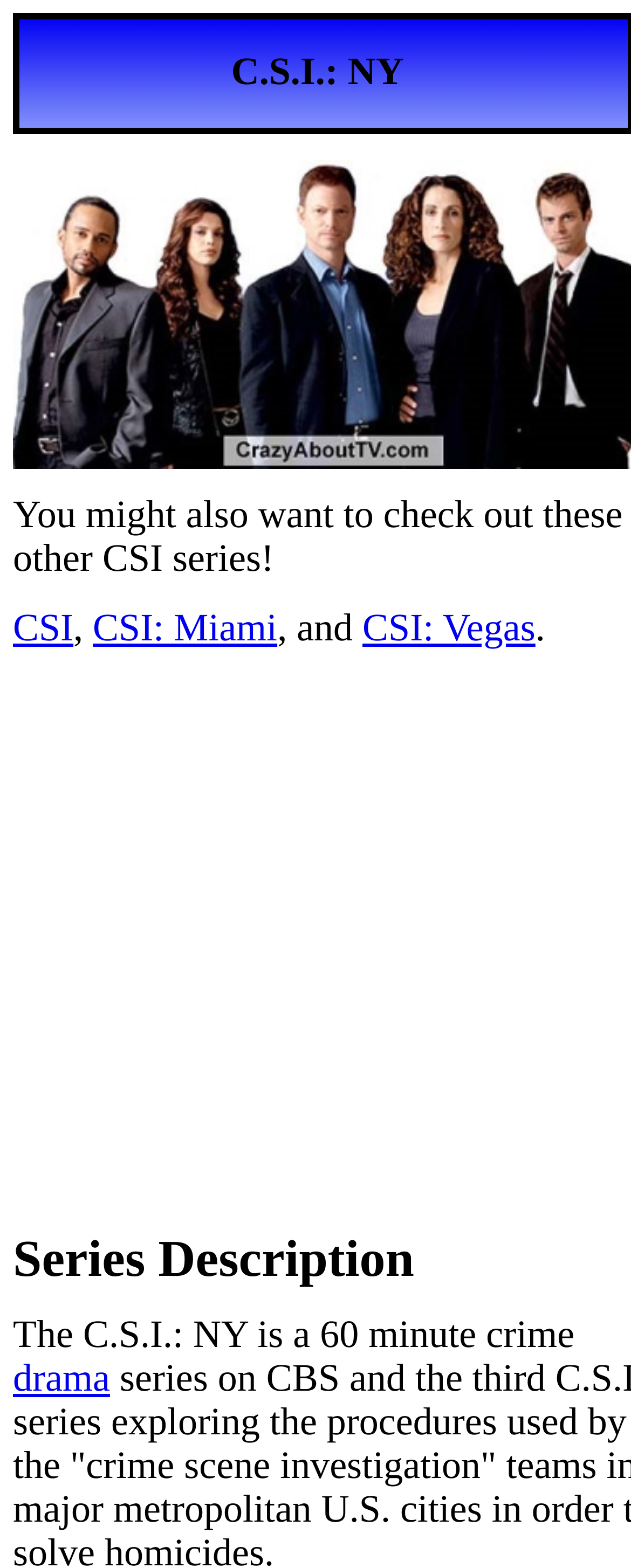Given the description: "drama", determine the bounding box coordinates of the UI element. The coordinates should be formatted as four float numbers between 0 and 1, [left, top, right, bottom].

[0.021, 0.866, 0.174, 0.893]